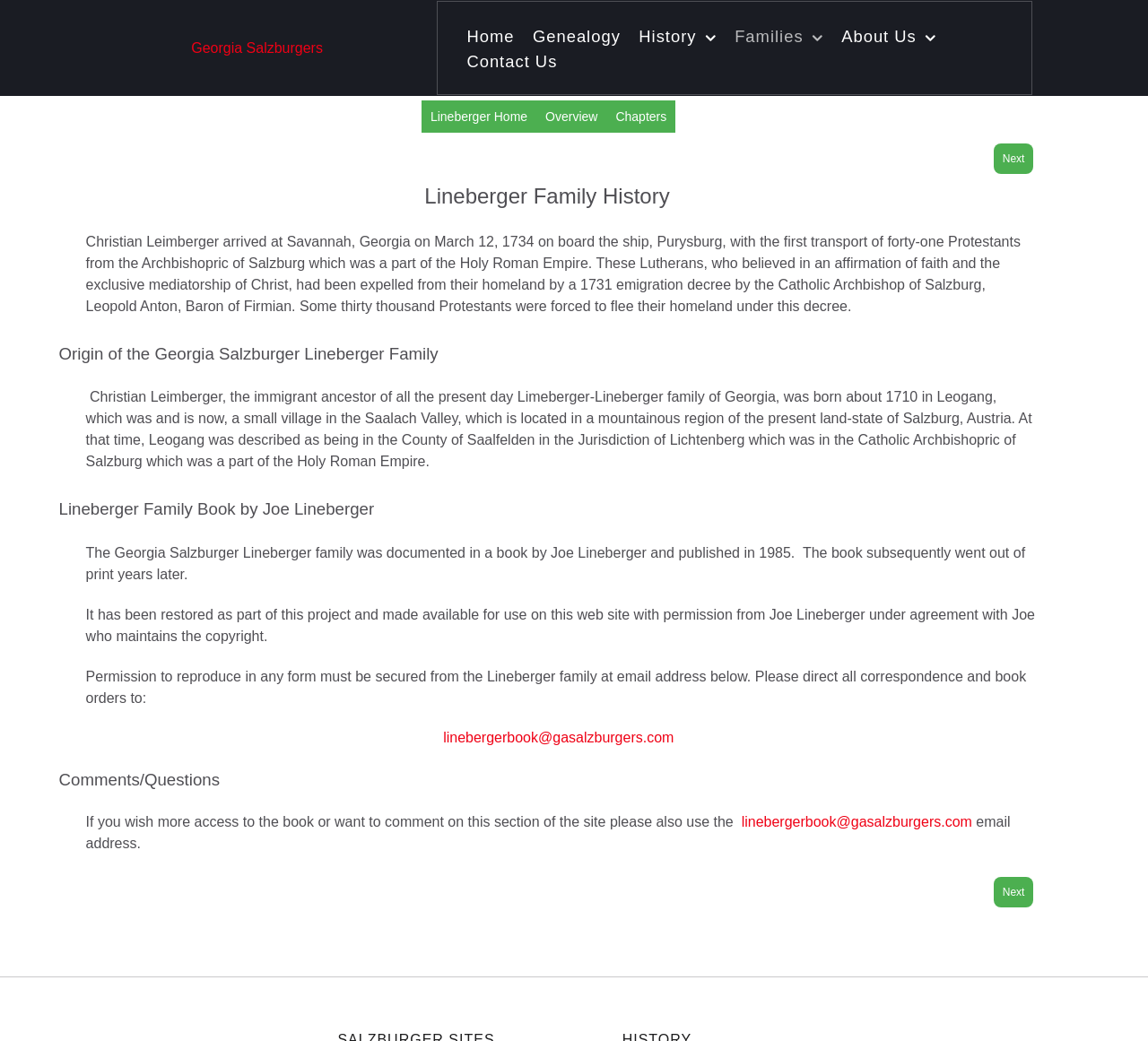What is the email address for book orders and correspondence?
Identify the answer in the screenshot and reply with a single word or phrase.

linebergerbook@gasalzburgers.com